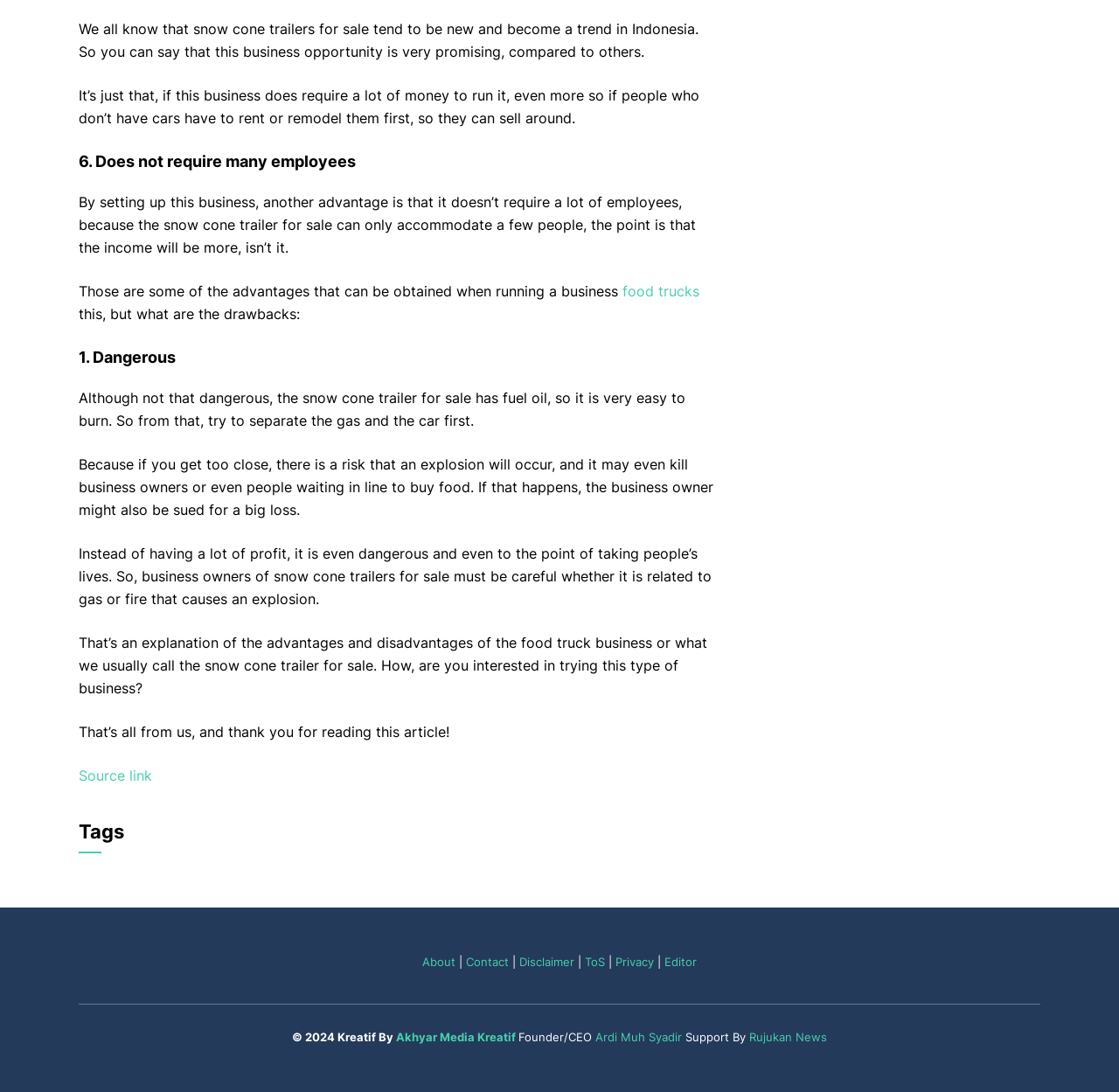Find the bounding box coordinates corresponding to the UI element with the description: "Akhyar Media Kreatif". The coordinates should be formatted as [left, top, right, bottom], with values as floats between 0 and 1.

[0.354, 0.943, 0.461, 0.956]